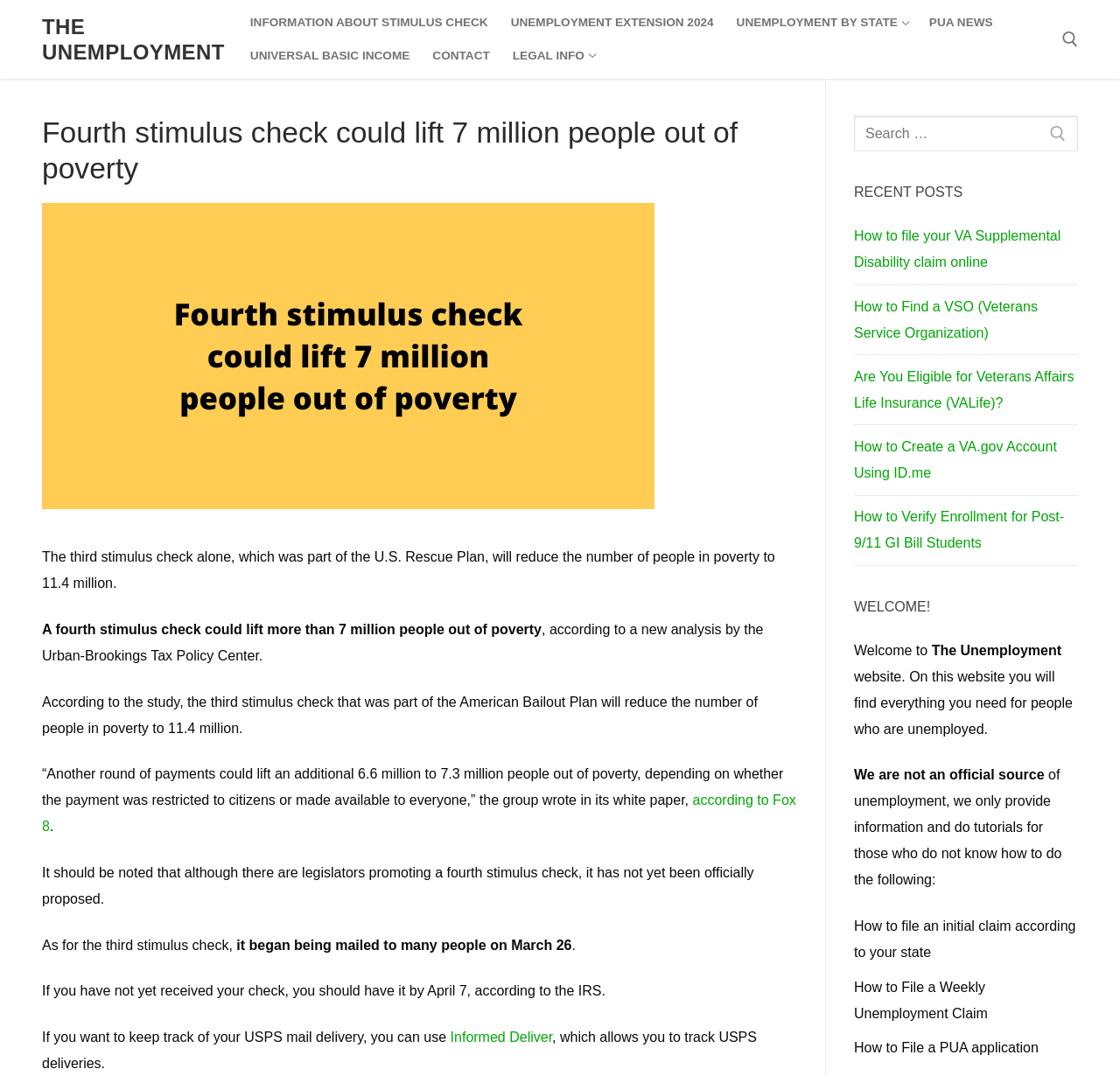Could you specify the bounding box coordinates for the clickable section to complete the following instruction: "Read about the fourth stimulus check"?

[0.038, 0.107, 0.712, 0.174]